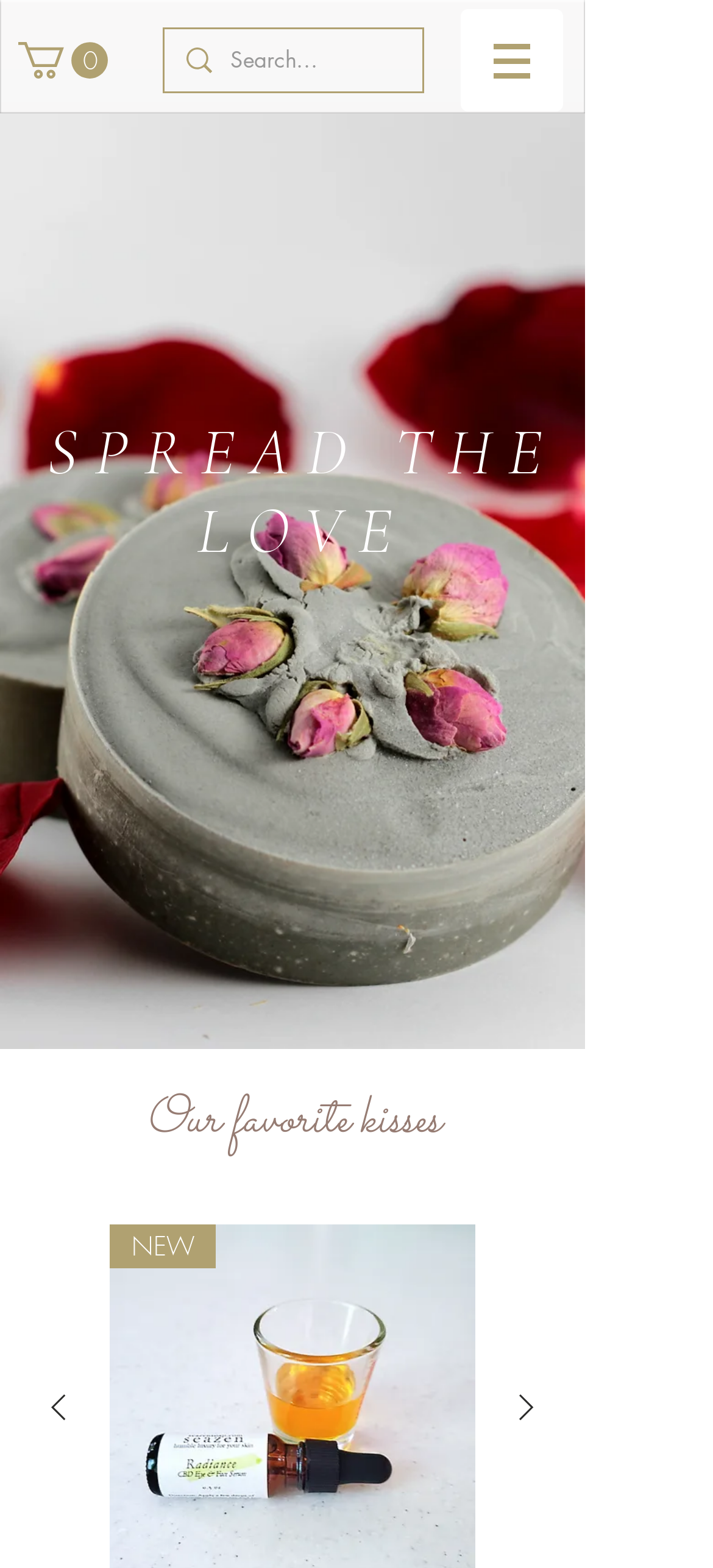Generate a comprehensive description of the webpage.

The webpage is about Seazen Soap, a brand that offers handmade and natural soap products. At the top left corner, there is a link to a cart with 0 items, accompanied by a small SVG icon. 

To the right of the cart link, there is a search bar with a magnifying glass icon and a text input field where users can type in their search queries. 

Below the search bar, there is an iframe that appears to be a conversion popup. 

On the top right side, there is a navigation menu labeled "Site" with a button that has a dropdown menu. The button is accompanied by a small image. 

The main content of the webpage is divided into two sections. The top section has a heading that reads "SPREAD THE LOVE" and takes up most of the width of the page. 

The bottom section has a heading that reads "Our favorite kisses" and features a set of product navigation buttons, including "Previous Product" and "Next Product" buttons, each accompanied by a small image. These buttons are positioned at the bottom left and bottom right corners of the section, respectively.